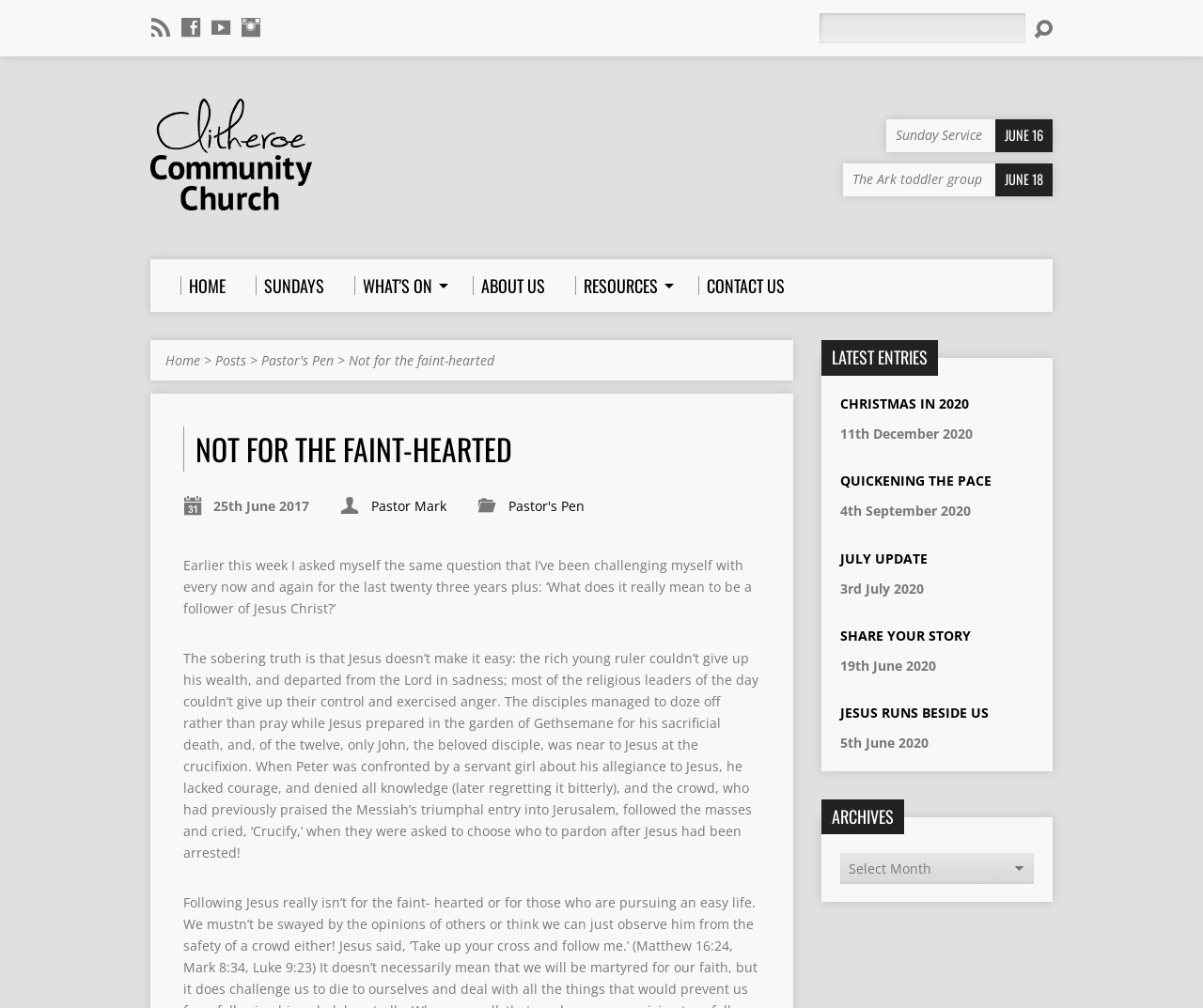What is the date of the article?
Use the image to answer the question with a single word or phrase.

25th June 2017